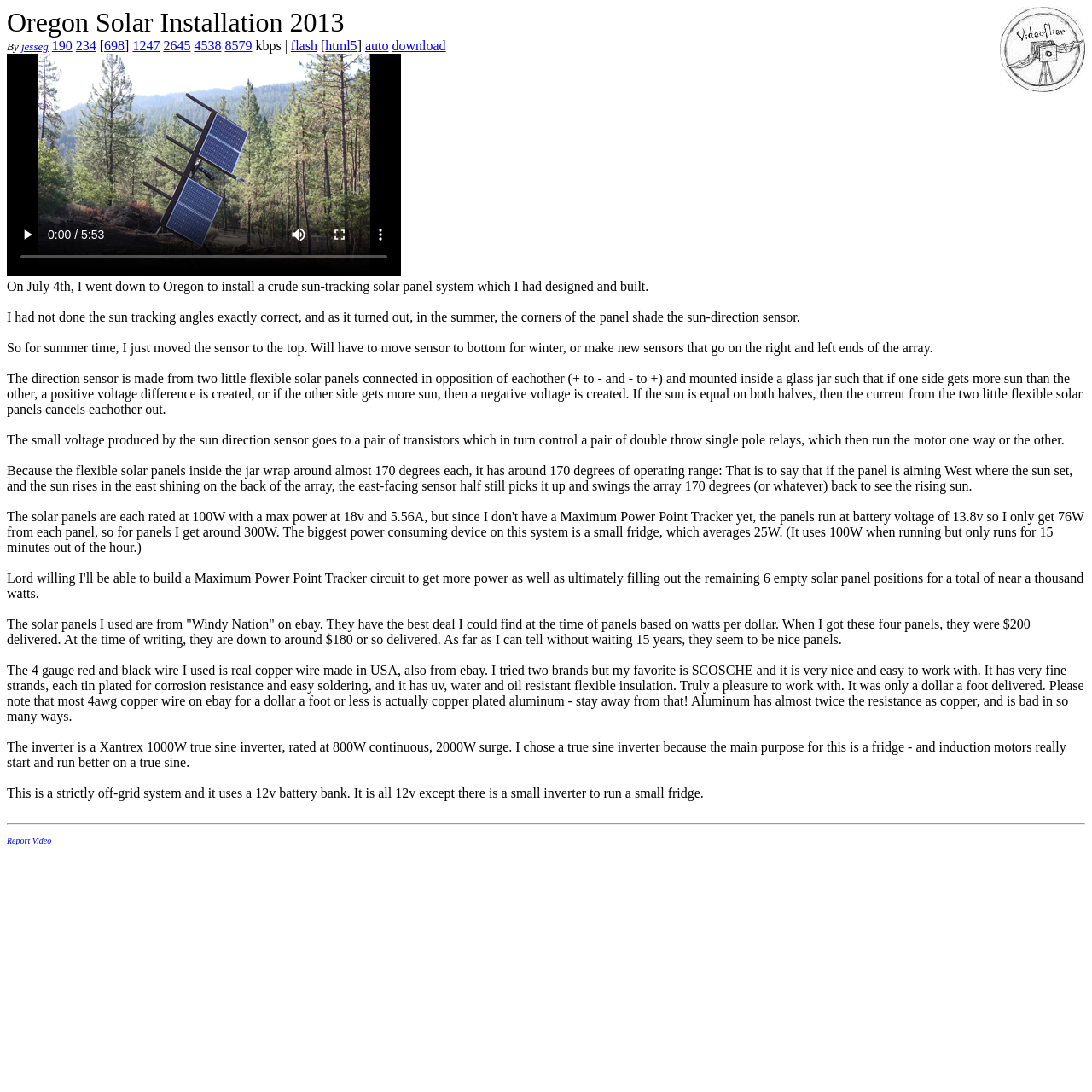Please specify the coordinates of the bounding box for the element that should be clicked to carry out this instruction: "report the video". The coordinates must be four float numbers between 0 and 1, formatted as [left, top, right, bottom].

[0.006, 0.766, 0.047, 0.774]